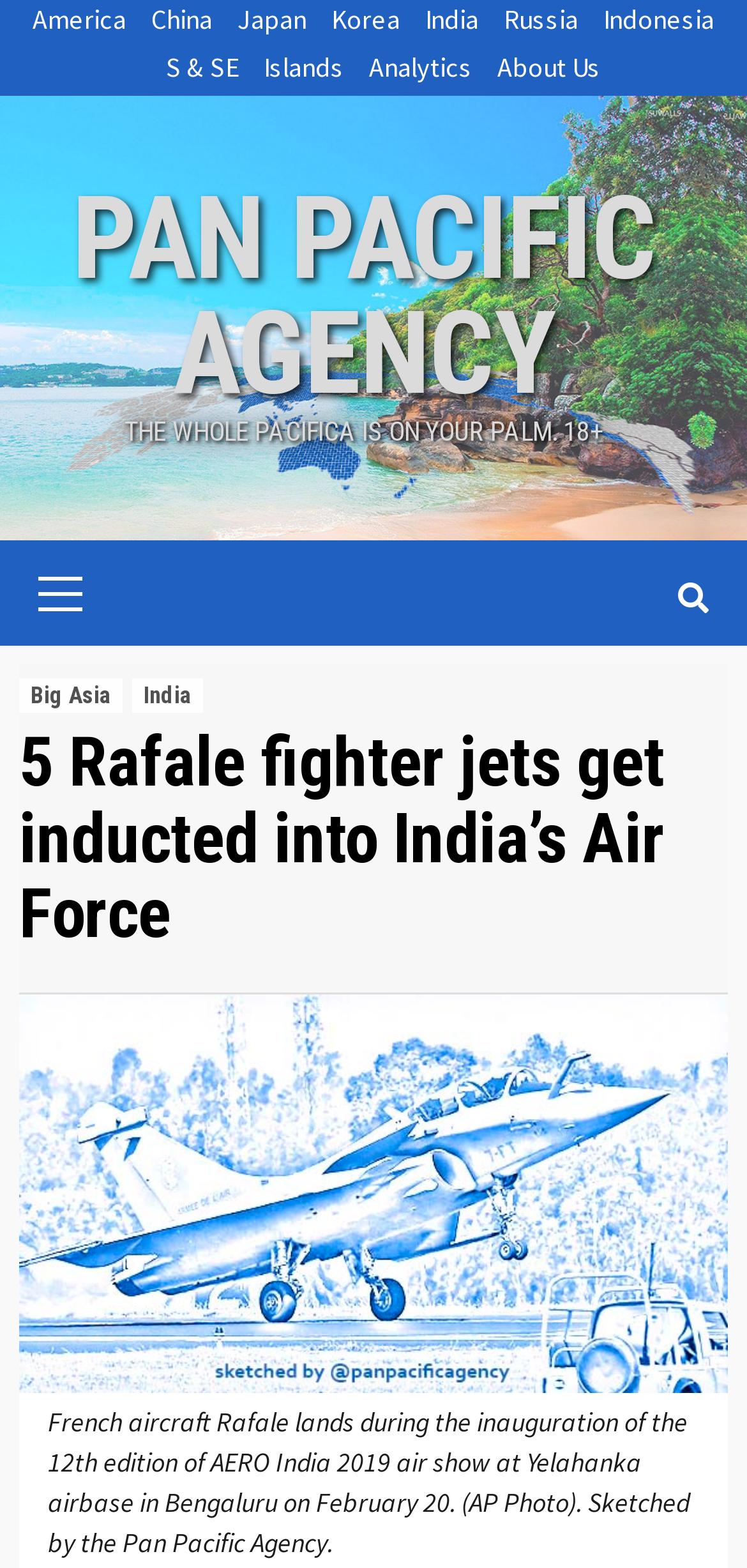Determine the main text heading of the webpage and provide its content.

5 Rafale fighter jets get inducted into India’s Air Force